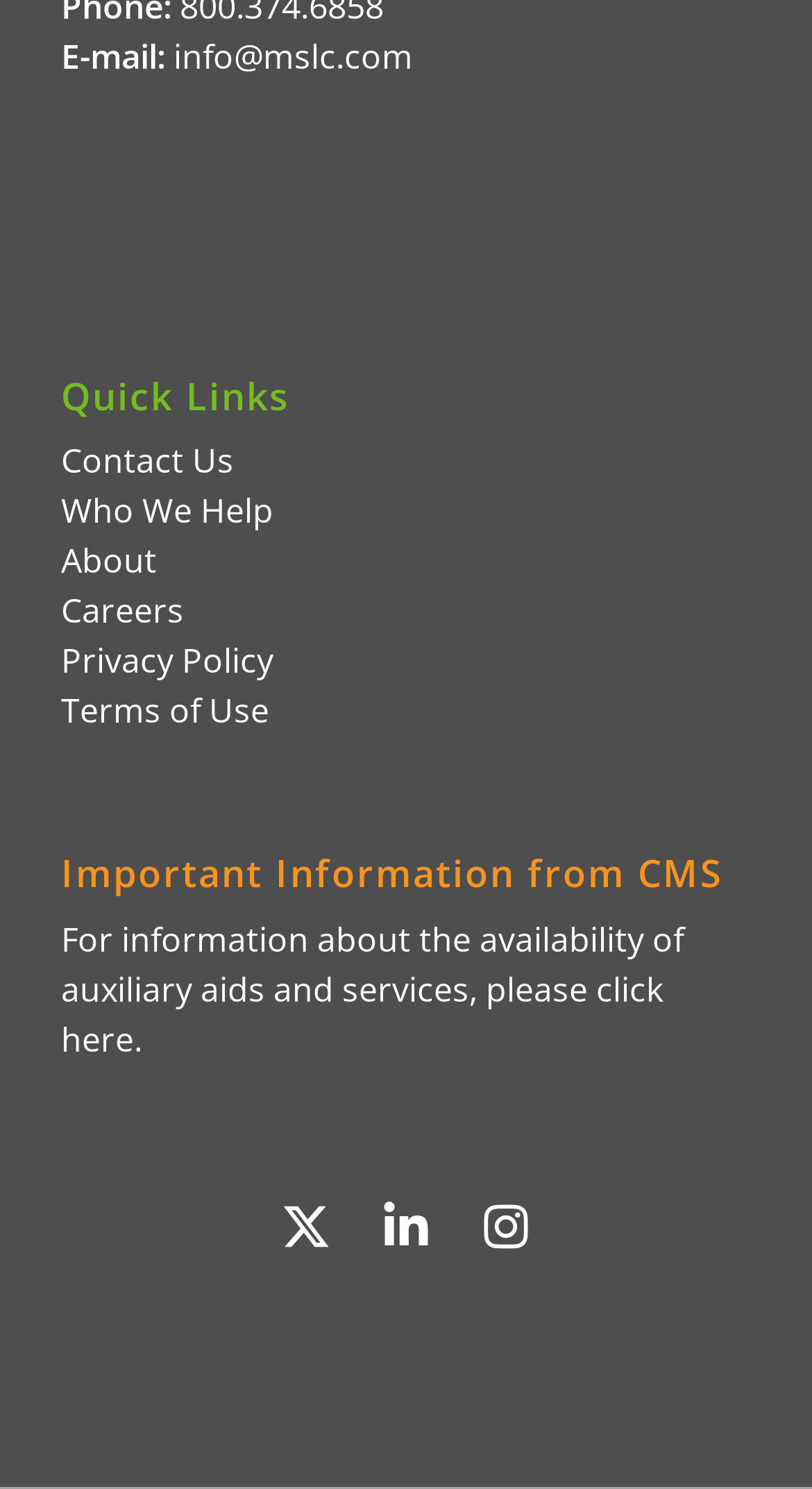Give a one-word or short-phrase answer to the following question: 
How many links are there under 'Quick Links'?

5